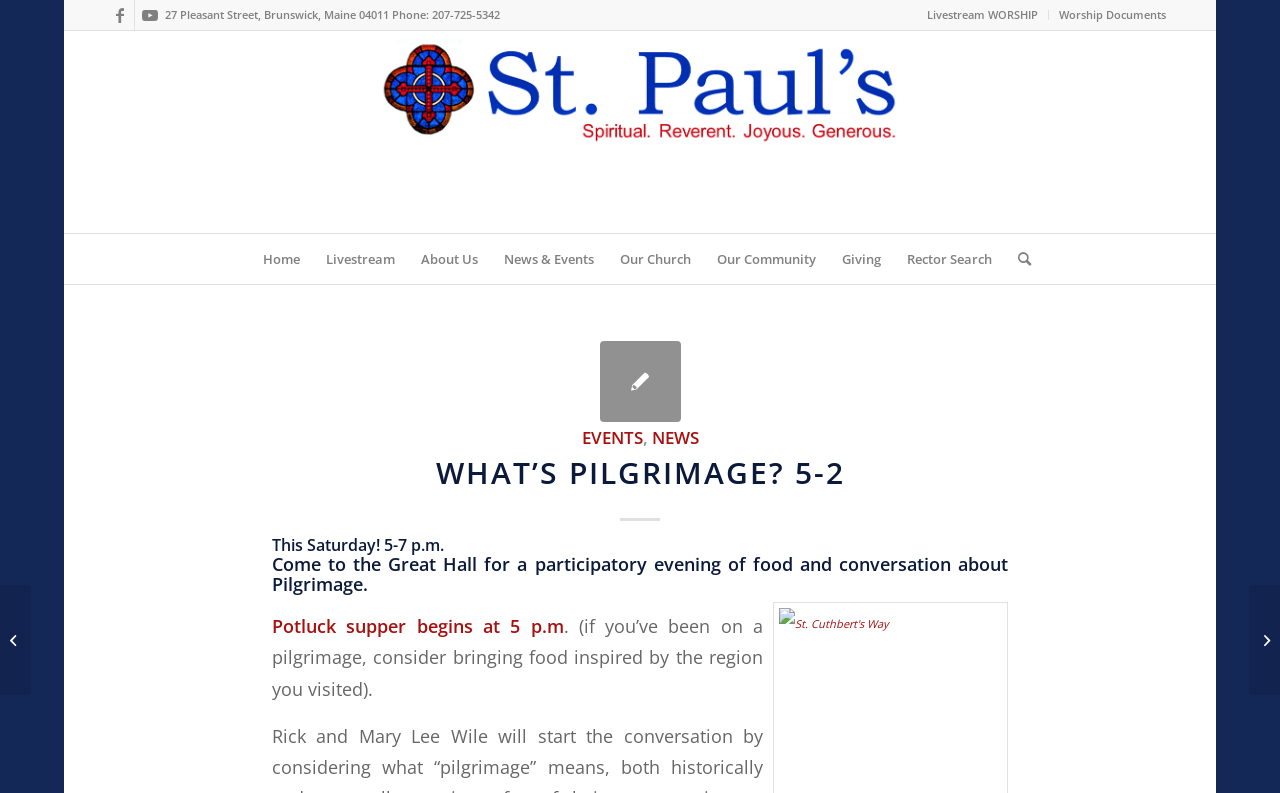Find the bounding box coordinates for the UI element whose description is: "News & Events". The coordinates should be four float numbers between 0 and 1, in the format [left, top, right, bottom].

[0.383, 0.295, 0.474, 0.358]